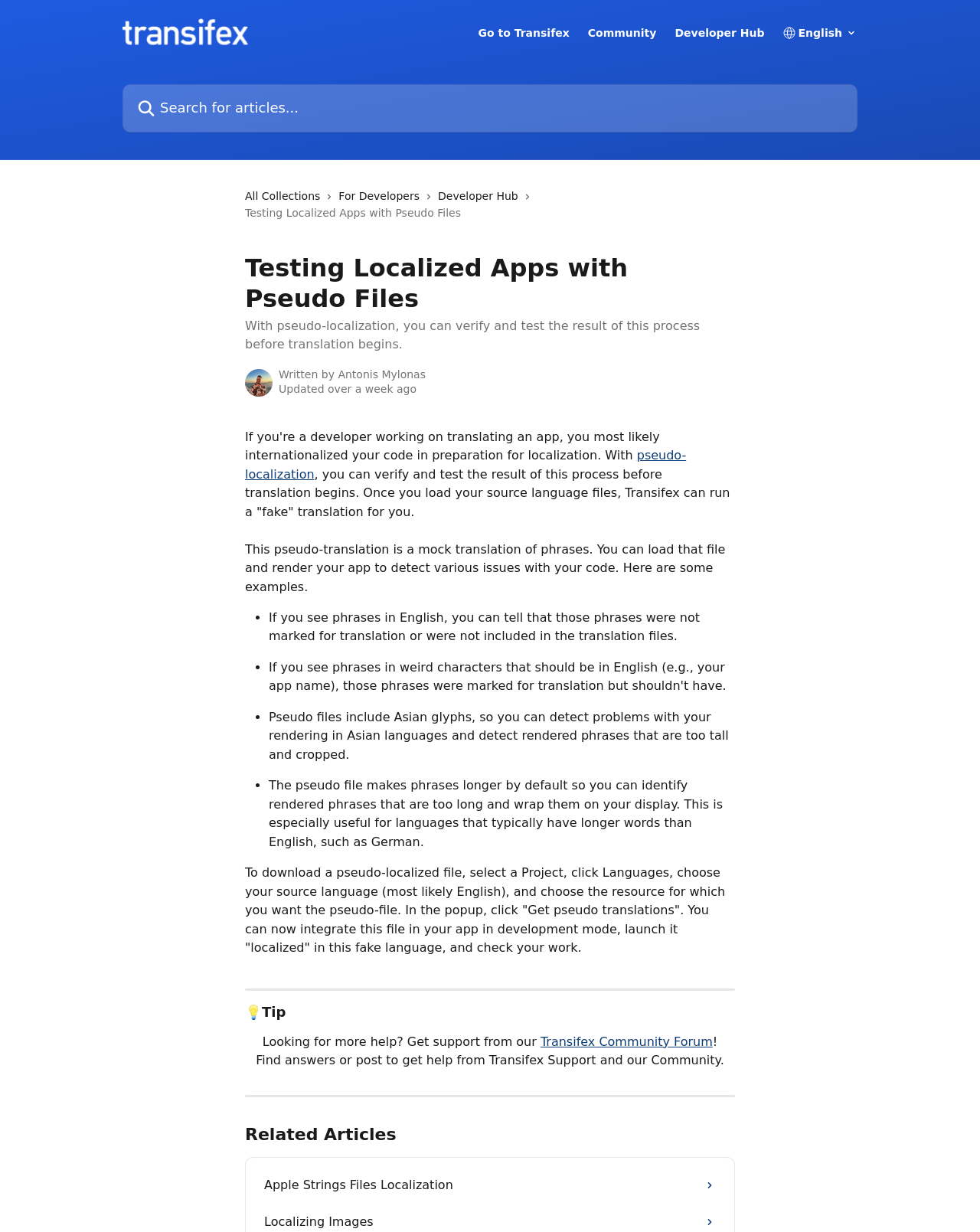Identify the bounding box coordinates for the region to click in order to carry out this instruction: "Click on pseudo-localization". Provide the coordinates using four float numbers between 0 and 1, formatted as [left, top, right, bottom].

[0.25, 0.364, 0.7, 0.391]